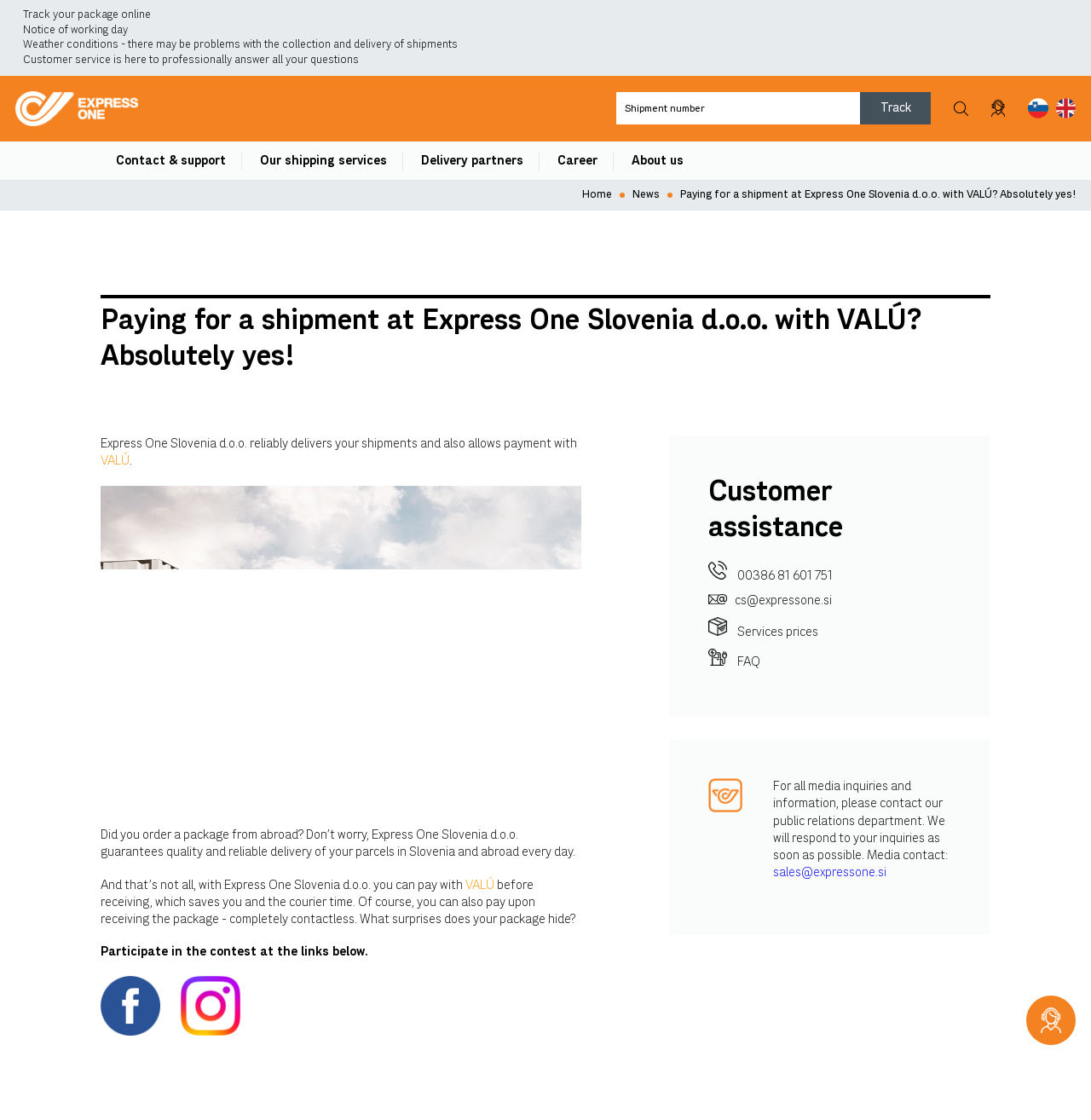Please determine the headline of the webpage and provide its content.

Paying for a shipment at Express One Slovenia d.o.o. with VALÚ? Absolutely yes!